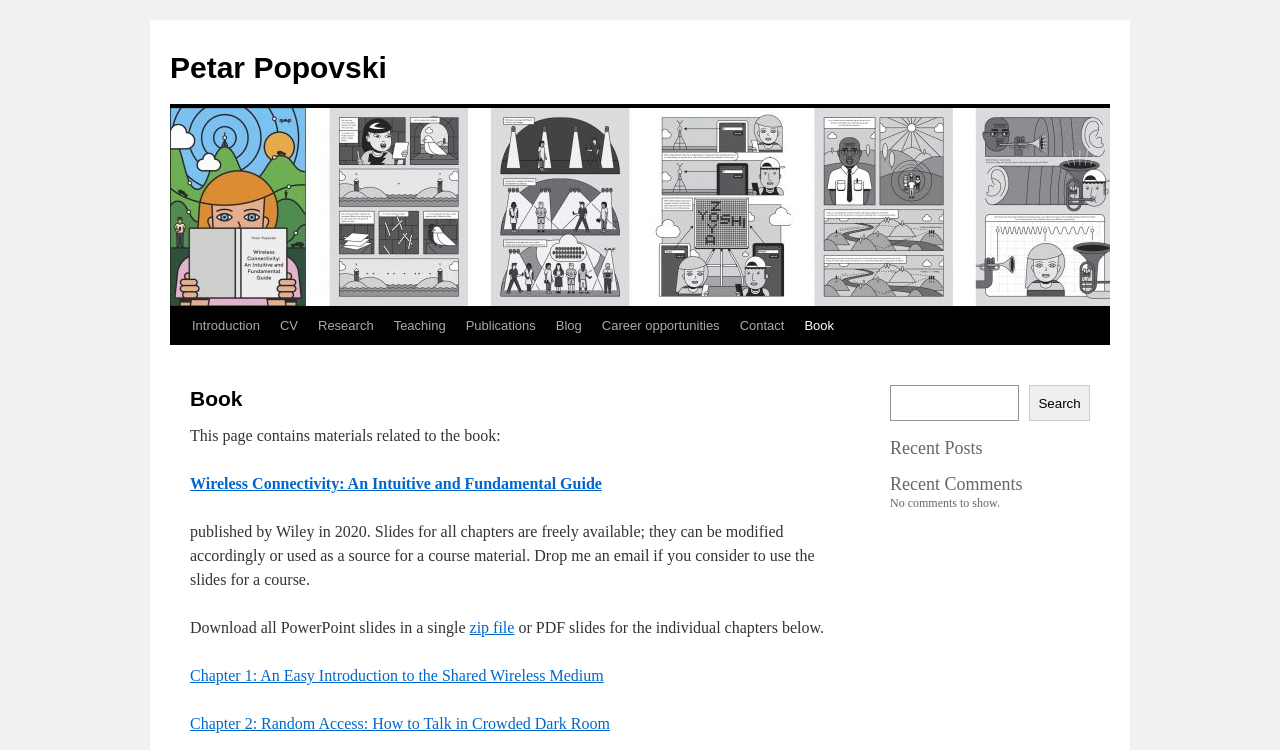Using the image as a reference, answer the following question in as much detail as possible:
What is available for download?

The webpage mentions that slides for all chapters are freely available, and there is a link to download all PowerPoint slides in a single zip file. This suggests that the PowerPoint slides are available for download.